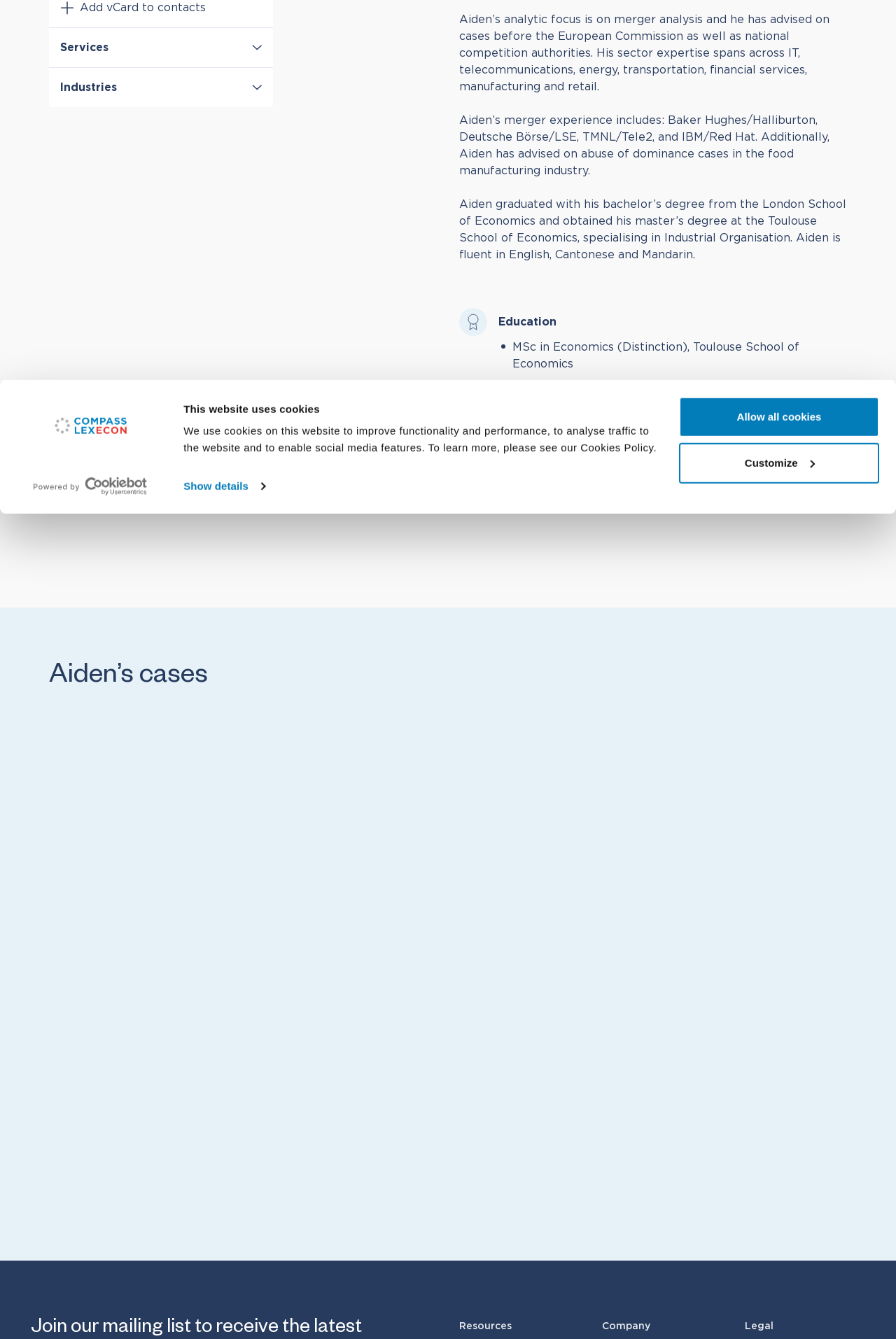Based on the description "Show details", find the bounding box of the specified UI element.

[0.205, 0.306, 0.296, 0.322]